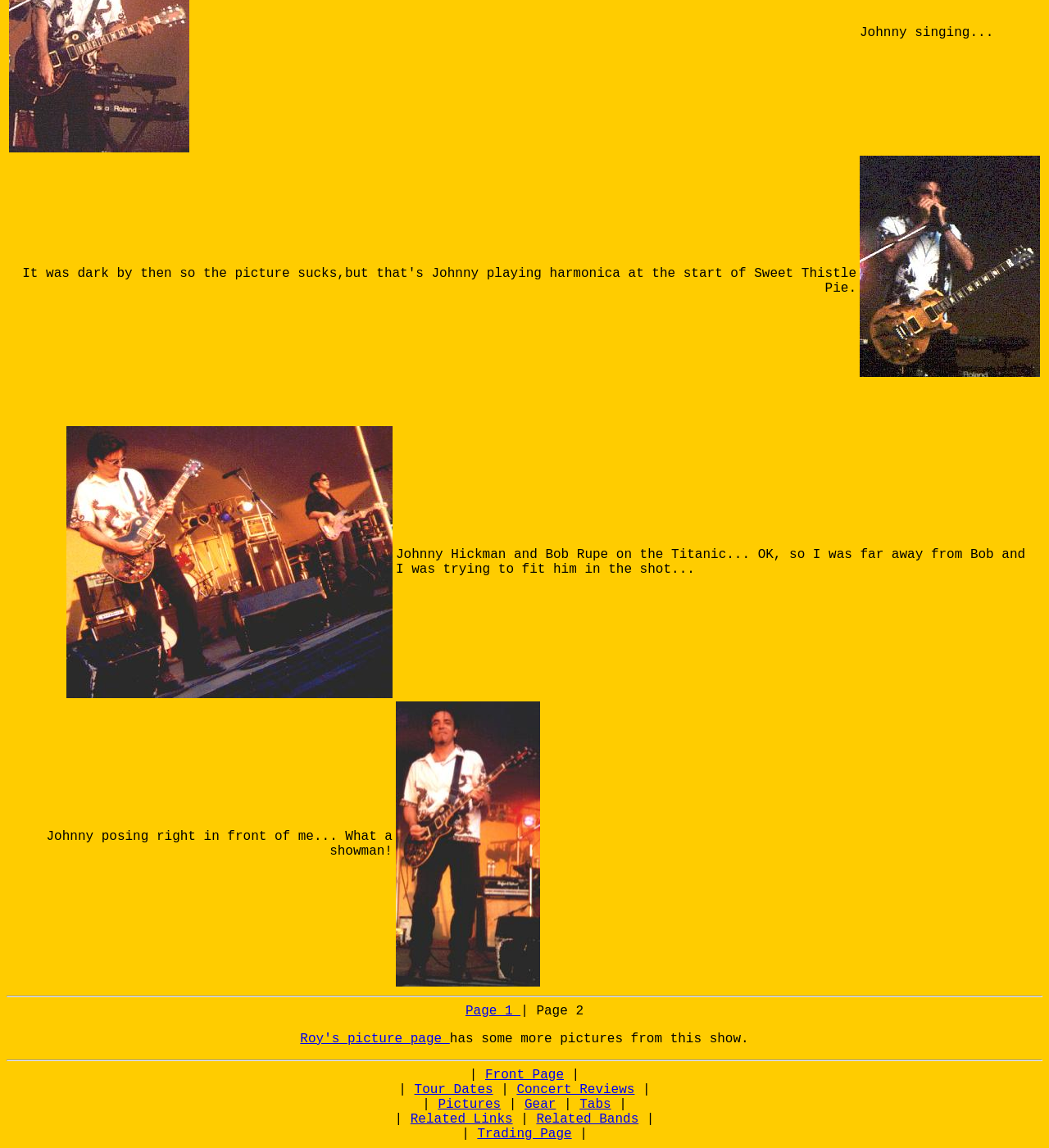Locate the bounding box coordinates of the area where you should click to accomplish the instruction: "View Roy's picture page".

[0.286, 0.899, 0.429, 0.911]